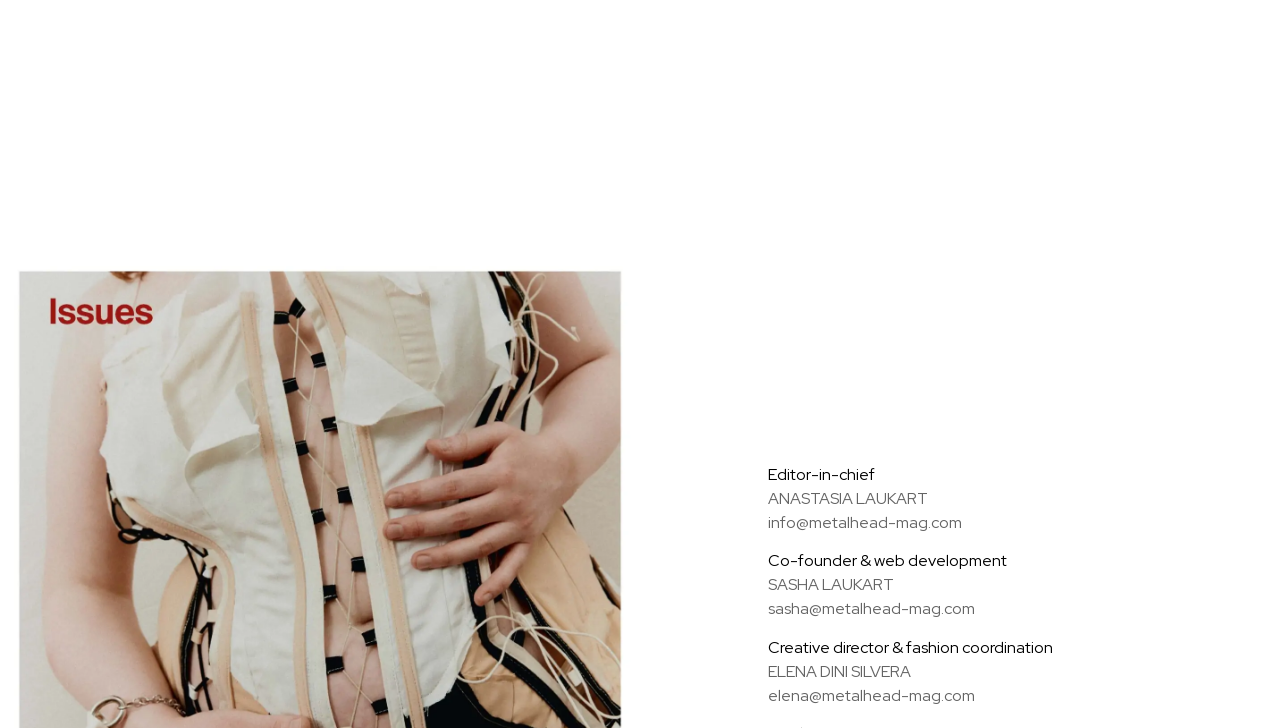Is there an Instagram link on the page?
From the image, respond using a single word or phrase.

Yes